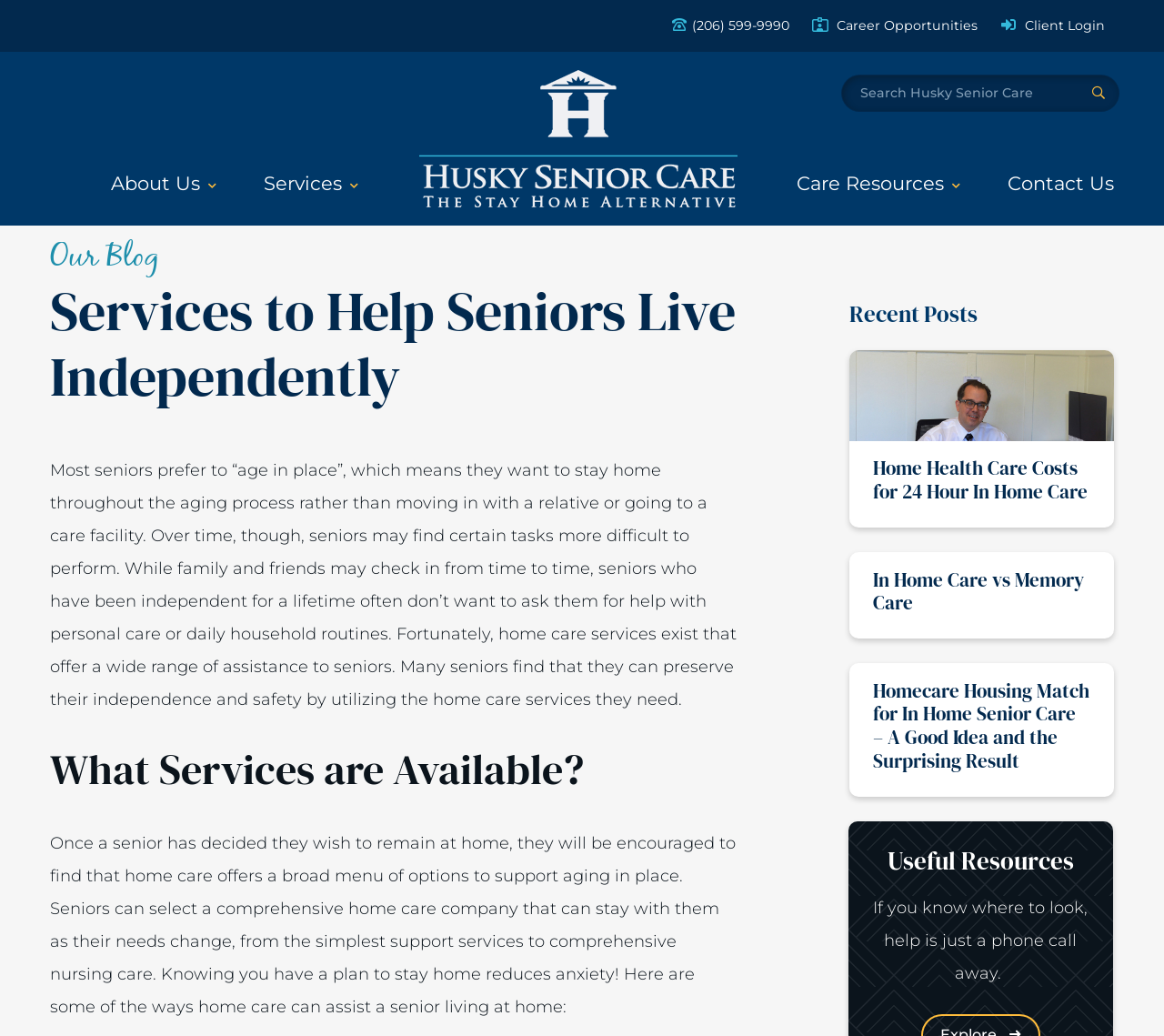Locate the bounding box coordinates of the clickable region to complete the following instruction: "Call the phone number (206) 599-9990."

[0.566, 0.016, 0.687, 0.034]